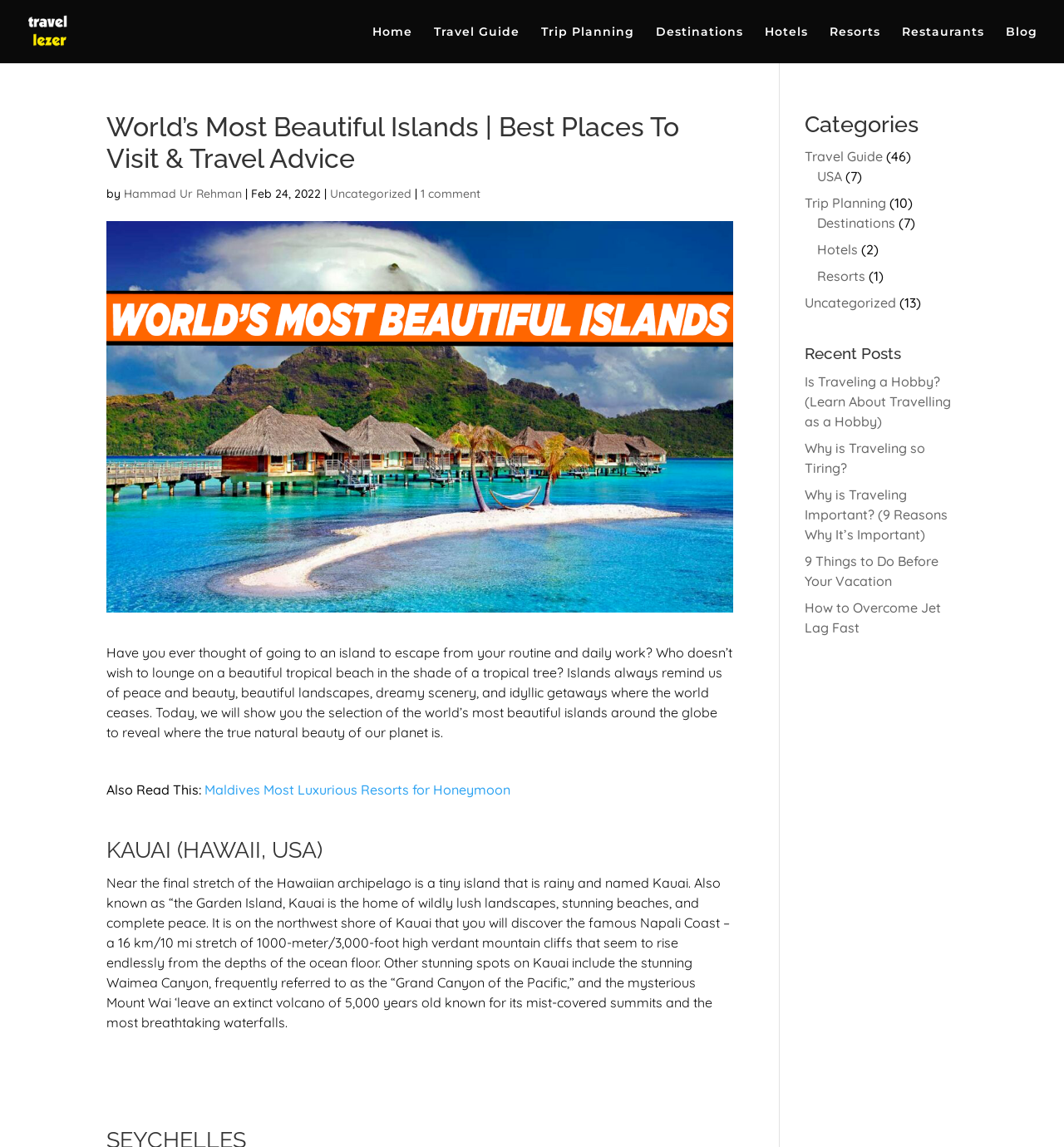What is the title or heading displayed on the webpage?

World’s Most Beautiful Islands | Best Places To Visit & Travel Advice